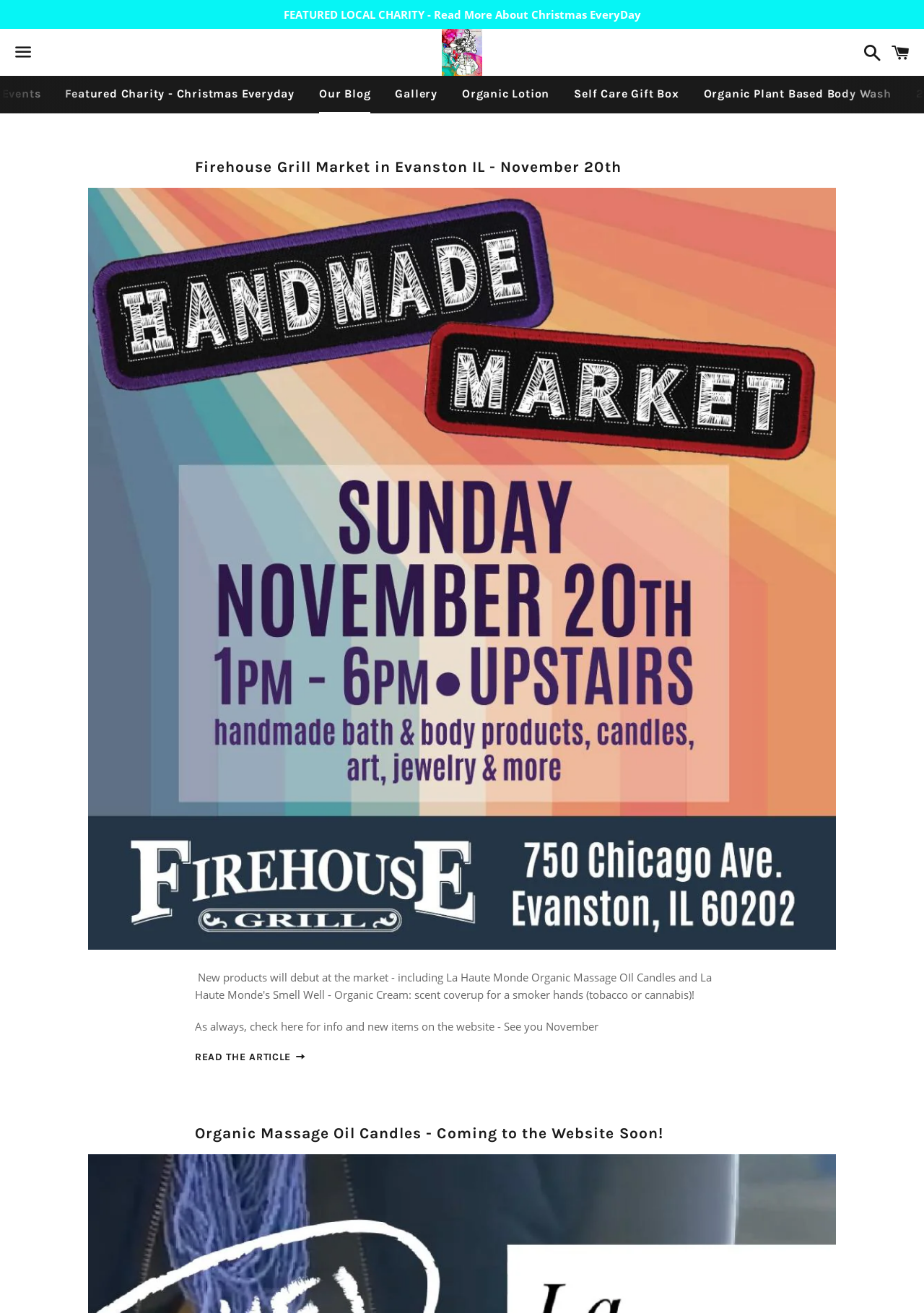Give a one-word or phrase response to the following question: What is the discount offered in the spin to win contest?

10% off or 15% off